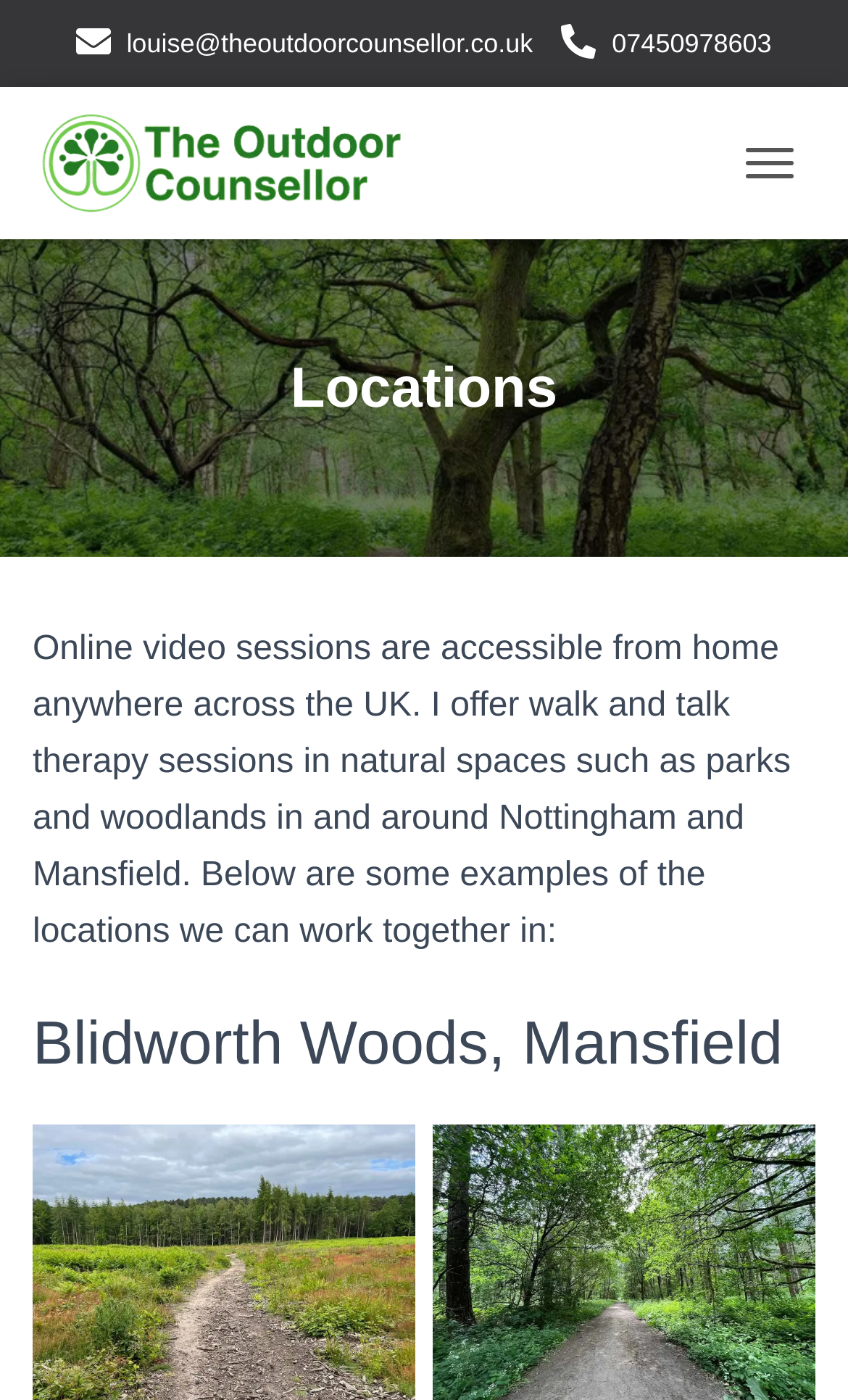Use a single word or phrase to answer the question:
Where can online video sessions be accessed from?

Home anywhere across the UK